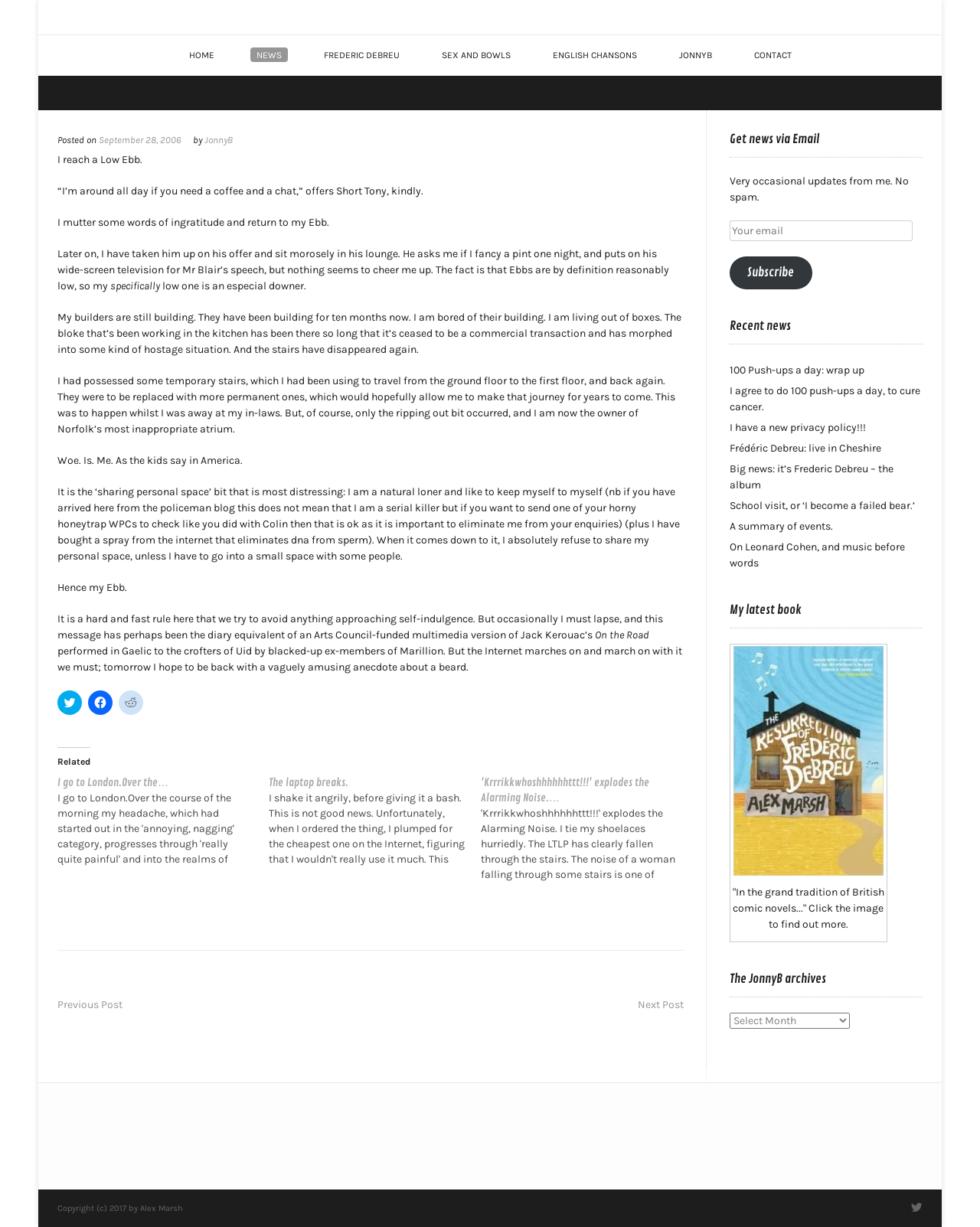What is the purpose of the 'Get news via Email' section?
Please answer the question as detailed as possible based on the image.

The purpose of the 'Get news via Email' section is to allow users to subscribe to updates from the author, as indicated by the text 'Very occasional updates from me. No spam.' and the presence of a subscription form.